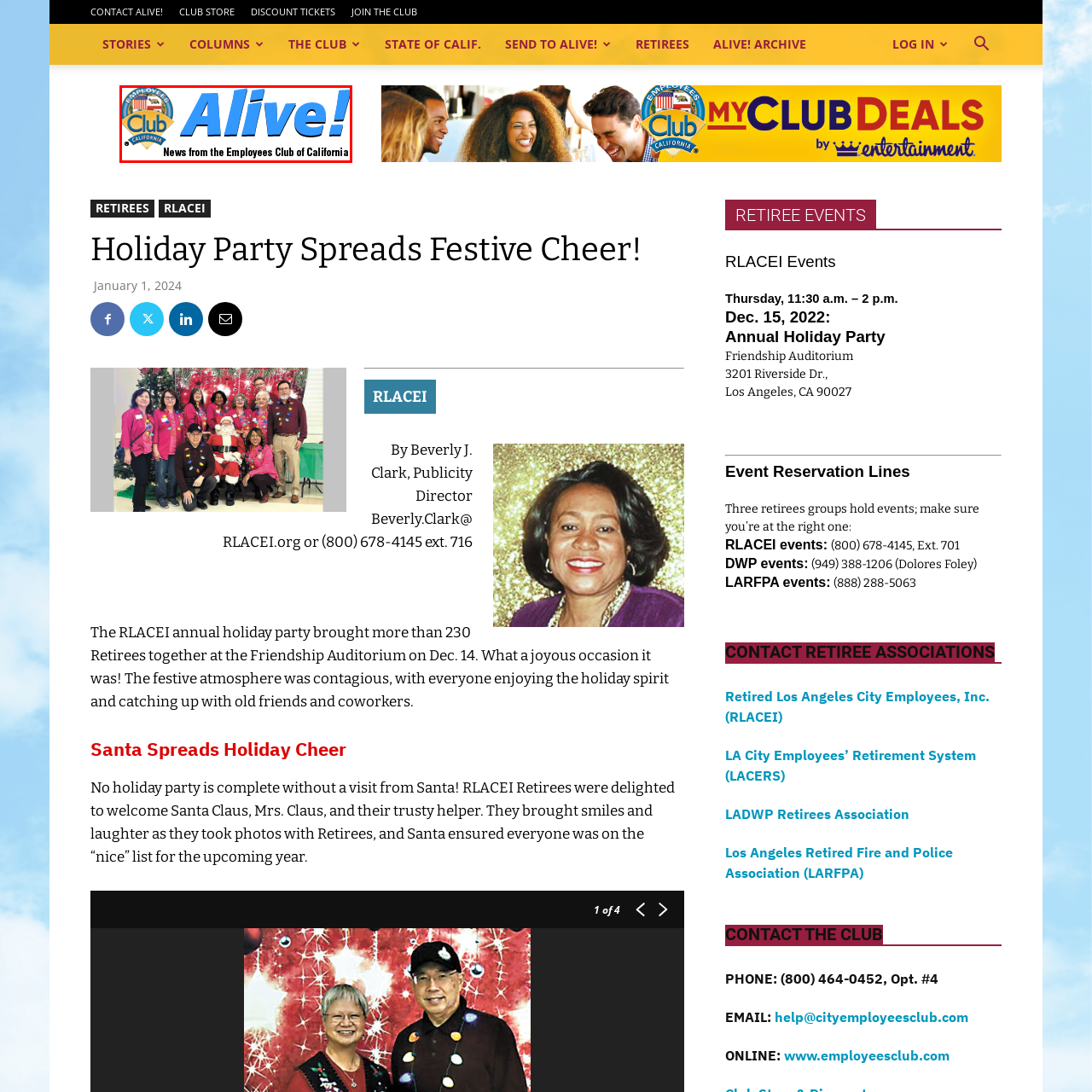Carefully describe the image located within the red boundary.

The image features the logo of the "Employees Club of California," prominently displaying the word "Alive!" in bold blue letters. Below, a banner reads "News from the Employees Club of California." The logo is framed with a colorful emblem that includes the California state flag and highlights the community spirit of the club. This visual representation aligns with the club’s focus on fostering connections among retired employees, especially in the context of events like the annual holiday party, which is a central theme in the linked news article.